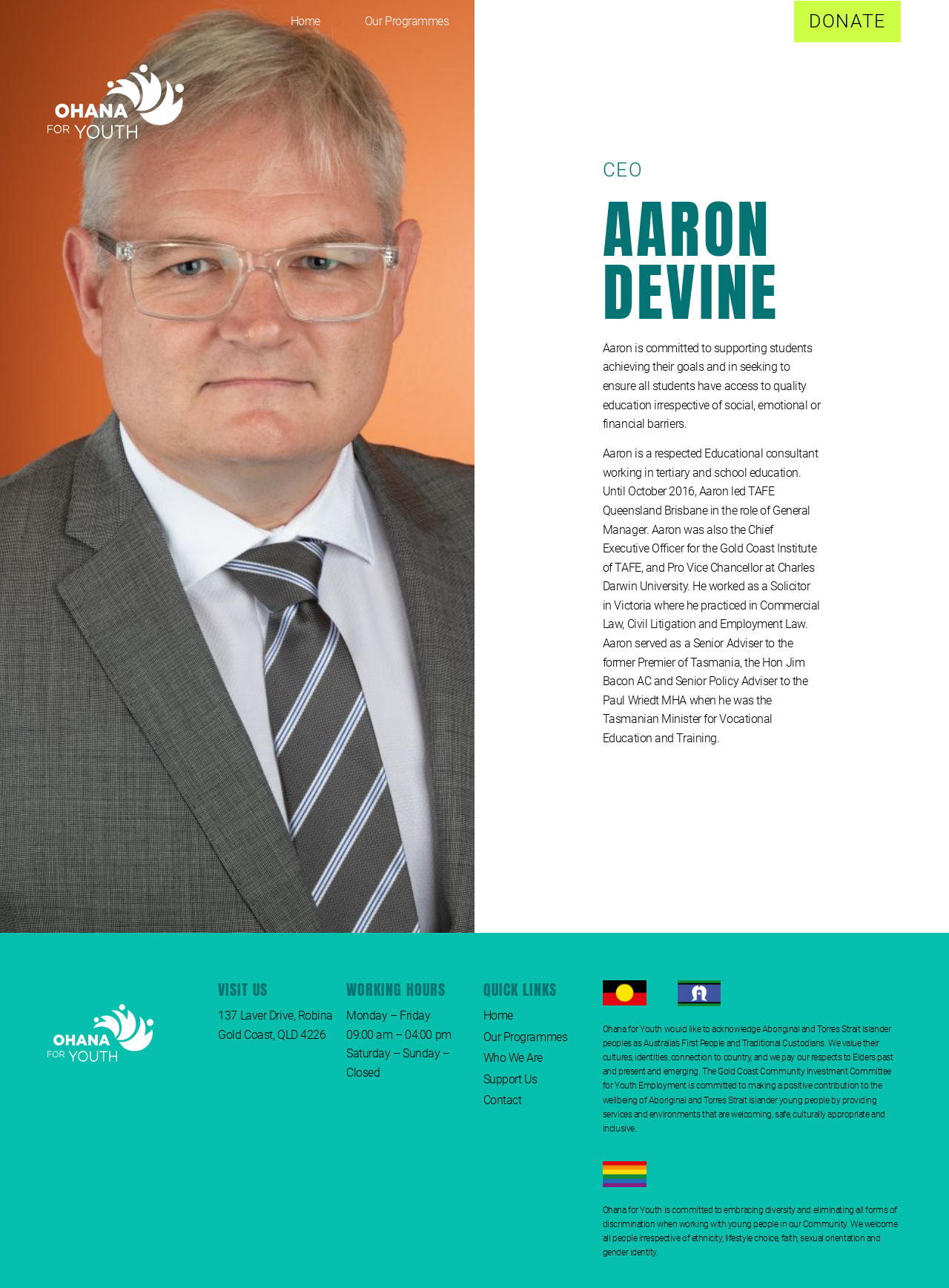What are the working hours of Ohana for Youth?
Offer a detailed and full explanation in response to the question.

The working hours of Ohana for Youth are provided in the section labeled 'WORKING HOURS', which specifies the days and hours of operation.